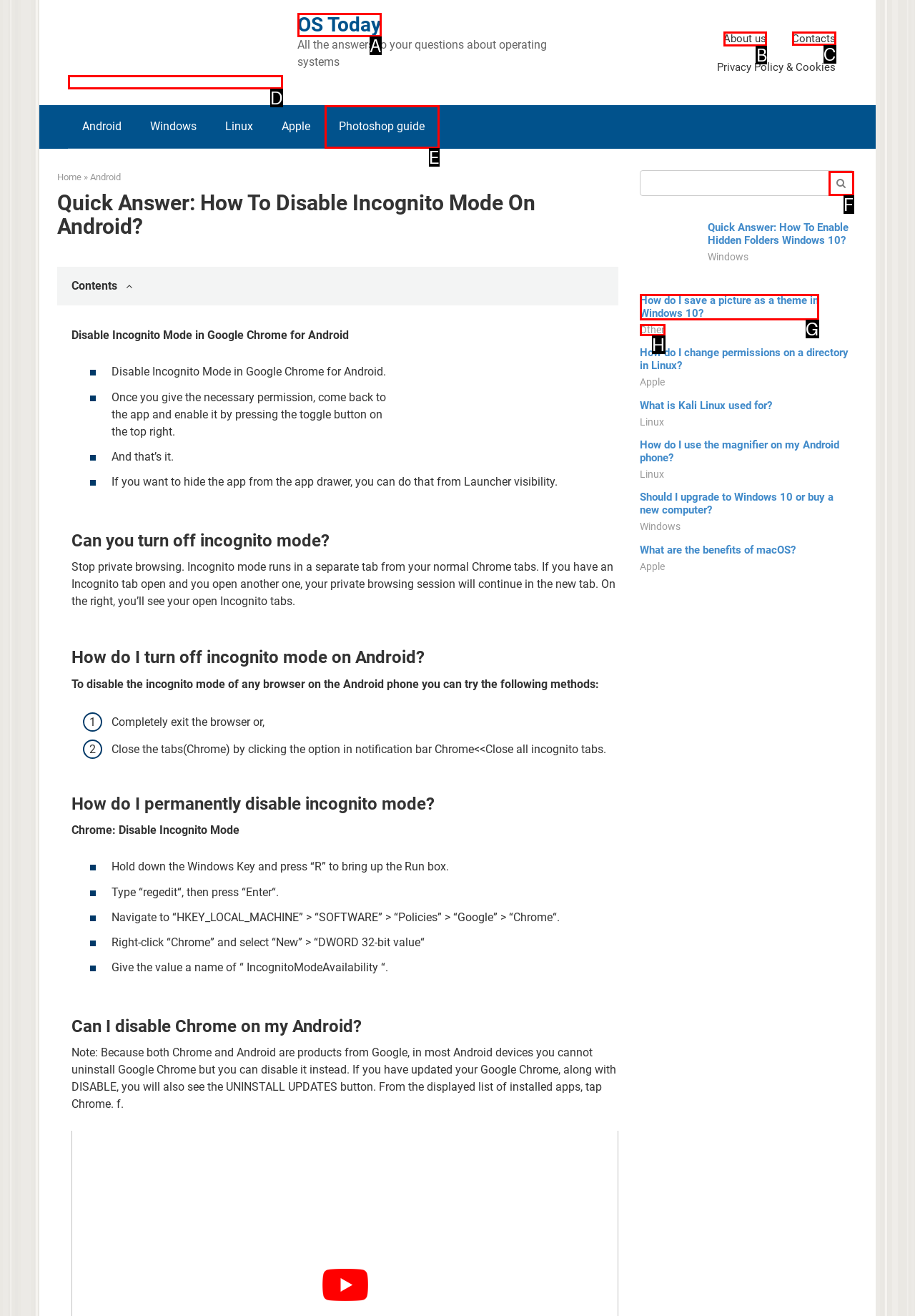Select the correct option from the given choices to perform this task: Go to the 'About us' page. Provide the letter of that option.

B